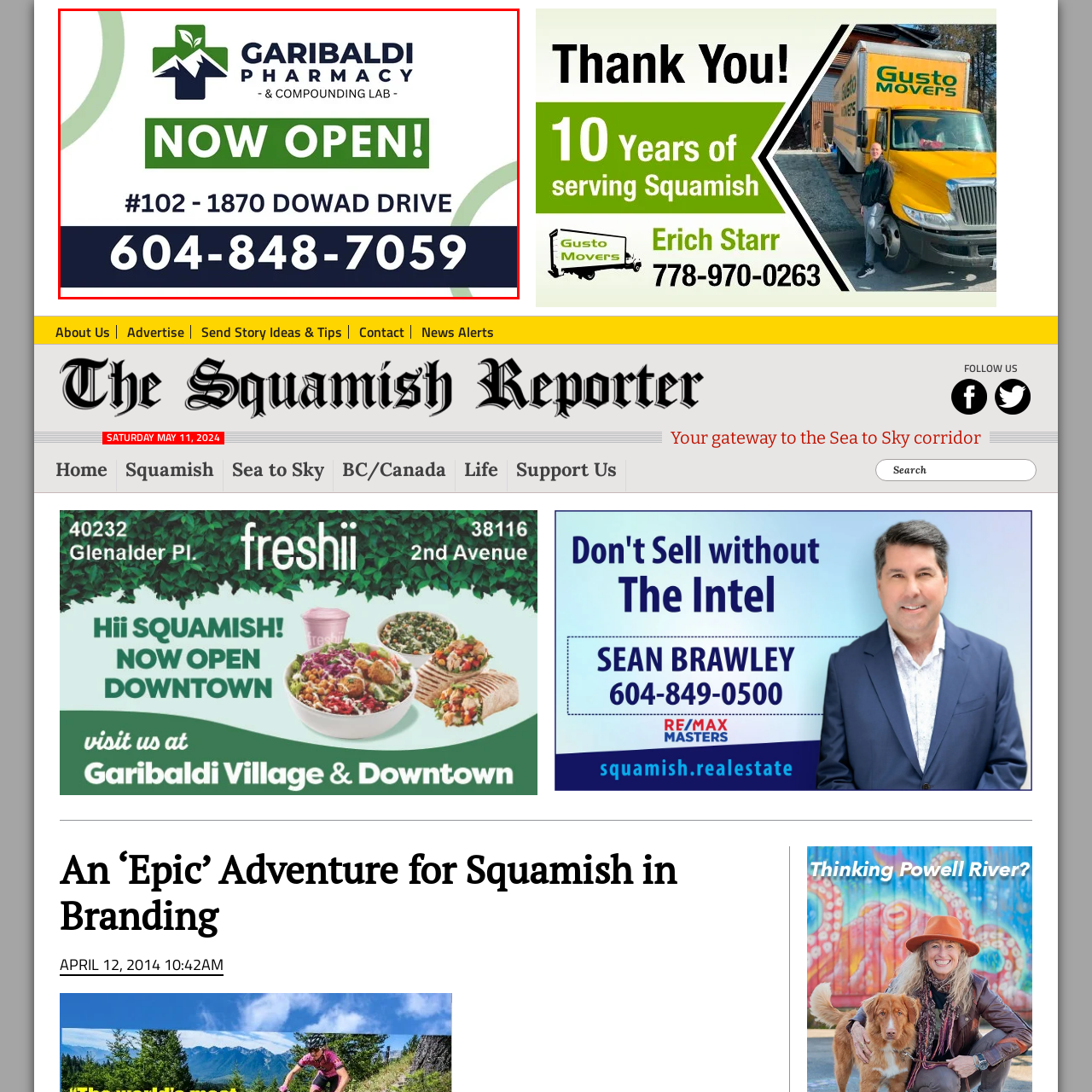Give a detailed account of the scene depicted in the image inside the red rectangle.

The image showcases a promotional banner for Garibaldi Pharmacy & Compounding Lab. The prominently displayed text "NOW OPEN!" in vibrant green indicates the pharmacy's availability to serve customers. The banner features the pharmacy's name at the top, accompanied by a logo that incorporates elements of nature, such as a leaf and mountain silhouette, symbolizing health and wellness. Below the name, the address is provided, reading "#102 - 1870 DOWAD DRIVE," which guides customers to its location. A contact number, "604-848-7059," is also included, allowing for easy communication. The overall design combines a modern aesthetic with a professional tone, making it clear and inviting for potential customers.